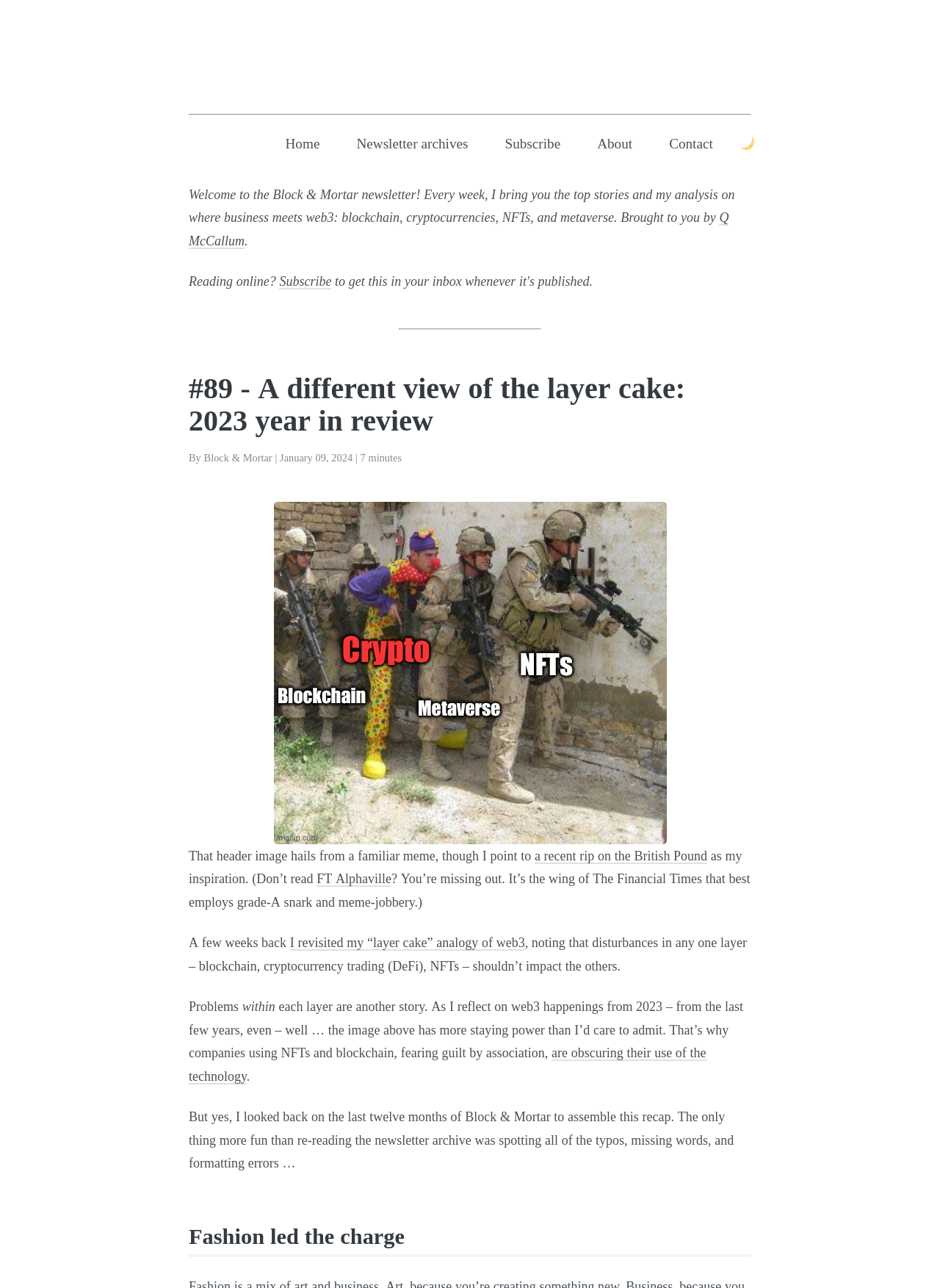Please identify the bounding box coordinates of the clickable element to fulfill the following instruction: "View the 'Newsletter archives'". The coordinates should be four float numbers between 0 and 1, i.e., [left, top, right, bottom].

[0.363, 0.094, 0.514, 0.128]